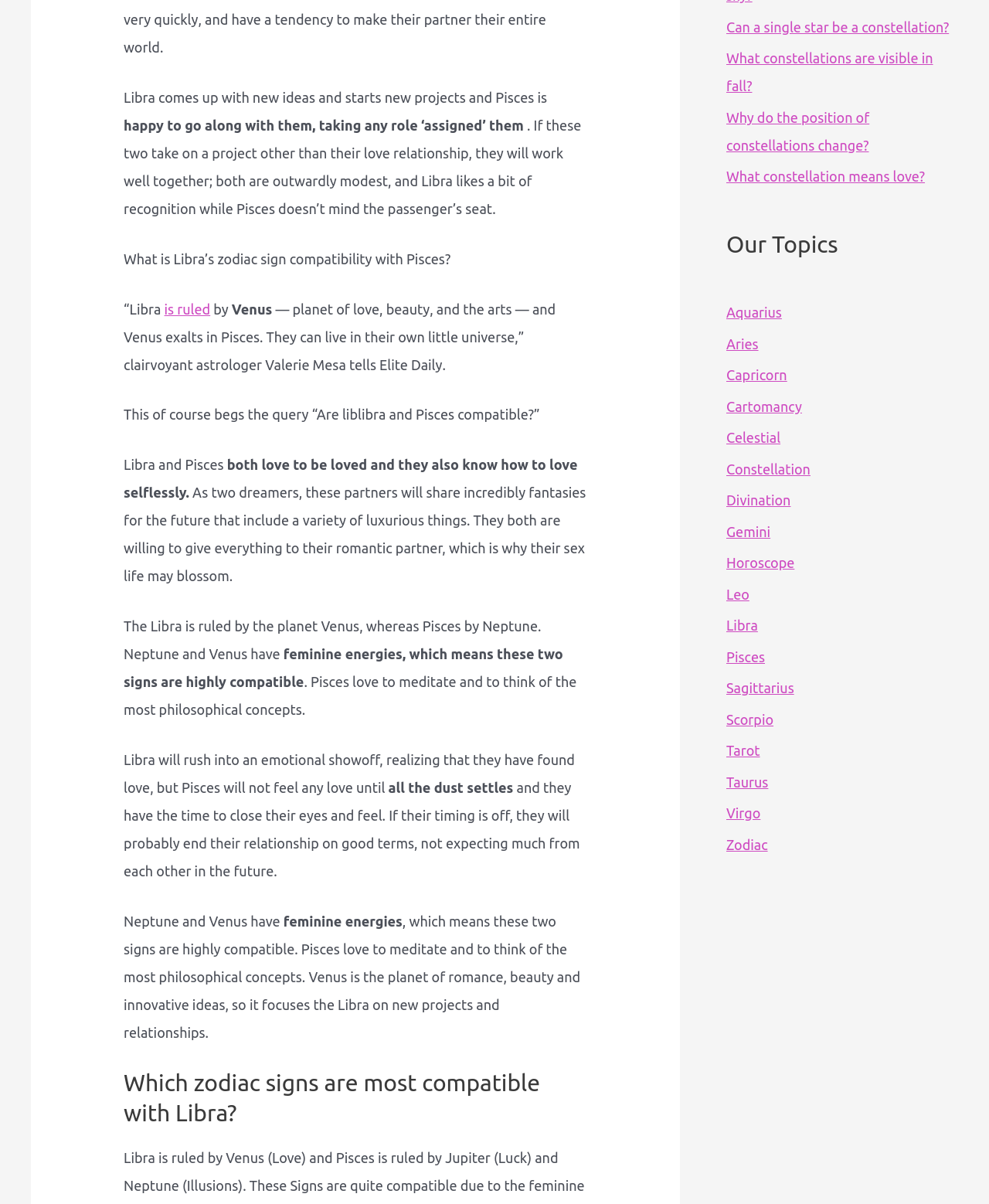Locate and provide the bounding box coordinates for the HTML element that matches this description: "Virgo".

[0.734, 0.669, 0.769, 0.682]